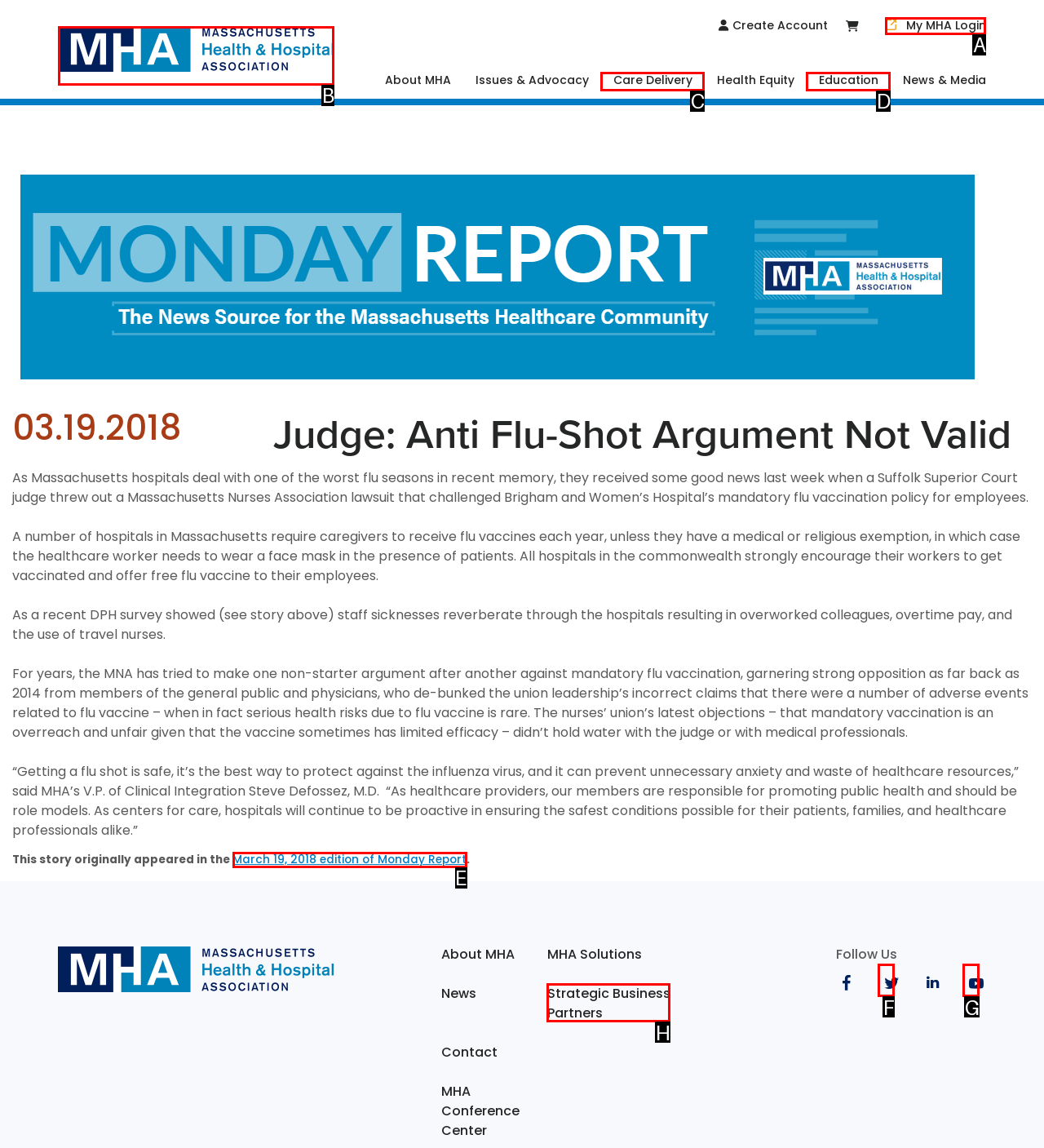Which option should I select to accomplish the task: Go to MHA homepage? Respond with the corresponding letter from the given choices.

B